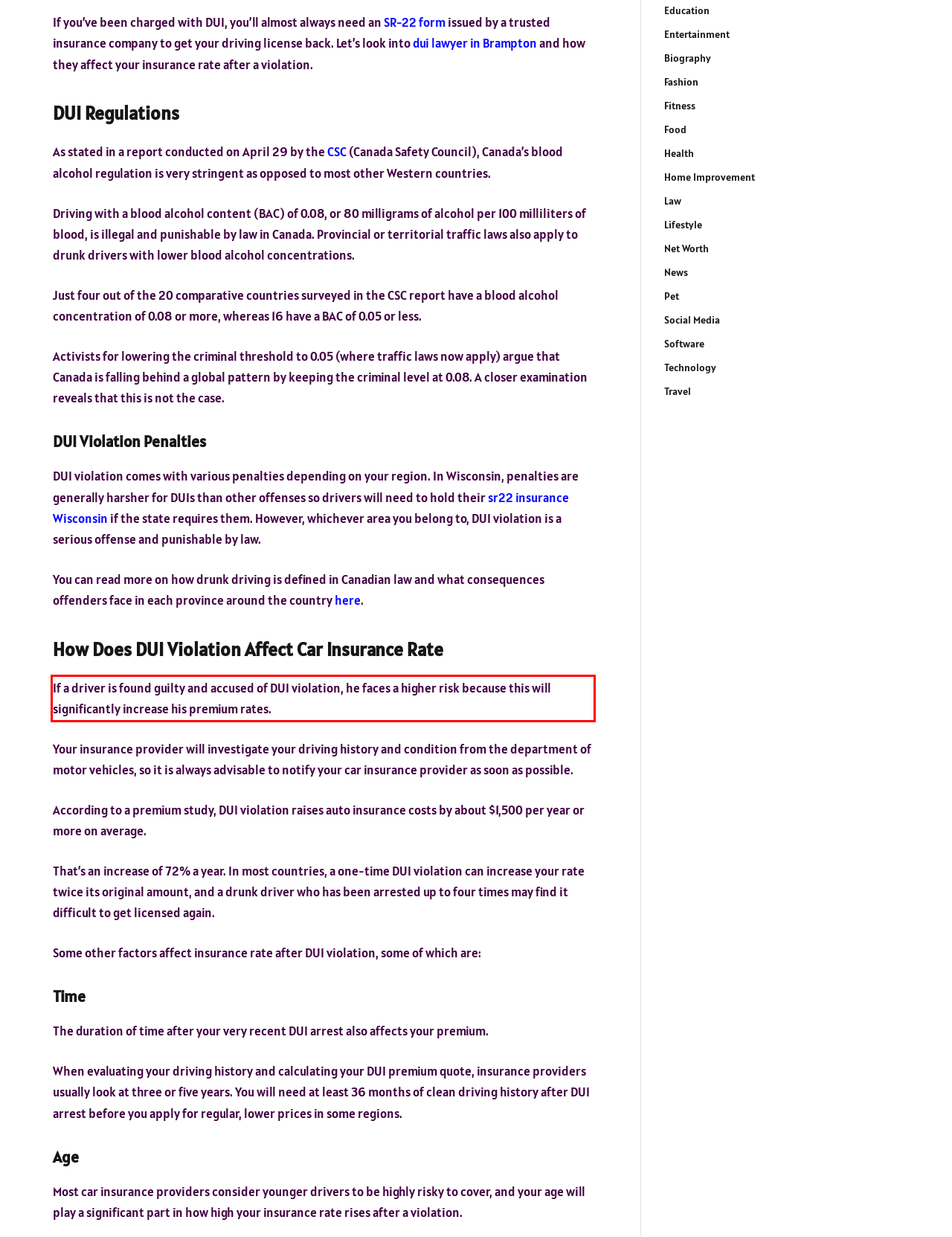Please look at the screenshot provided and find the red bounding box. Extract the text content contained within this bounding box.

If a driver is found guilty and accused of DUI violation, he faces a higher risk because this will significantly increase his premium rates.